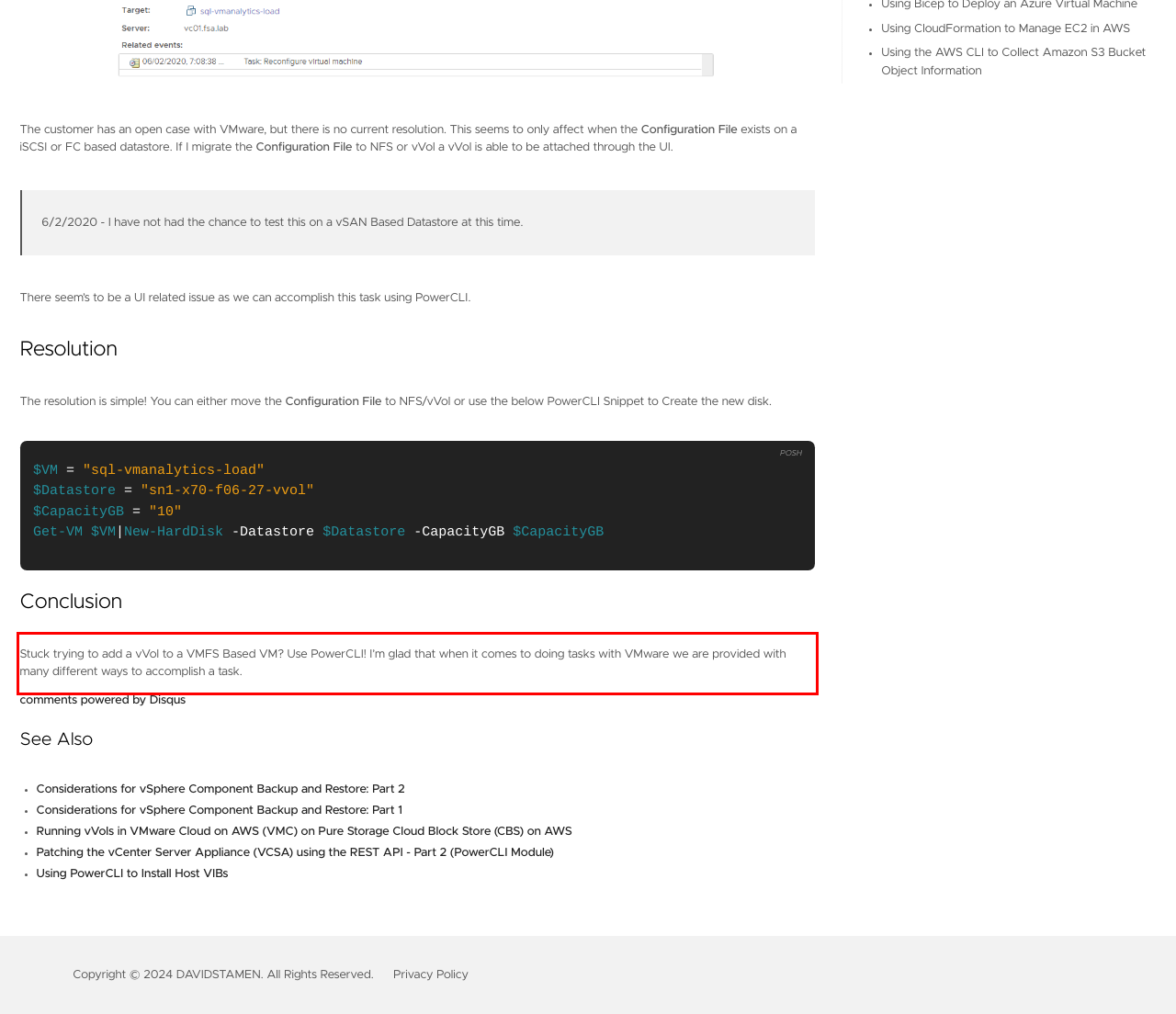Please identify and extract the text from the UI element that is surrounded by a red bounding box in the provided webpage screenshot.

Stuck trying to add a vVol to a VMFS Based VM? Use PowerCLI! I’m glad that when it comes to doing tasks with VMware we are provided with many different ways to accomplish a task.